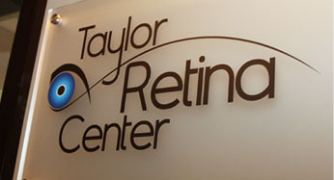What kind of approach does the center provide?
Using the image as a reference, answer with just one word or a short phrase.

Patient-centered